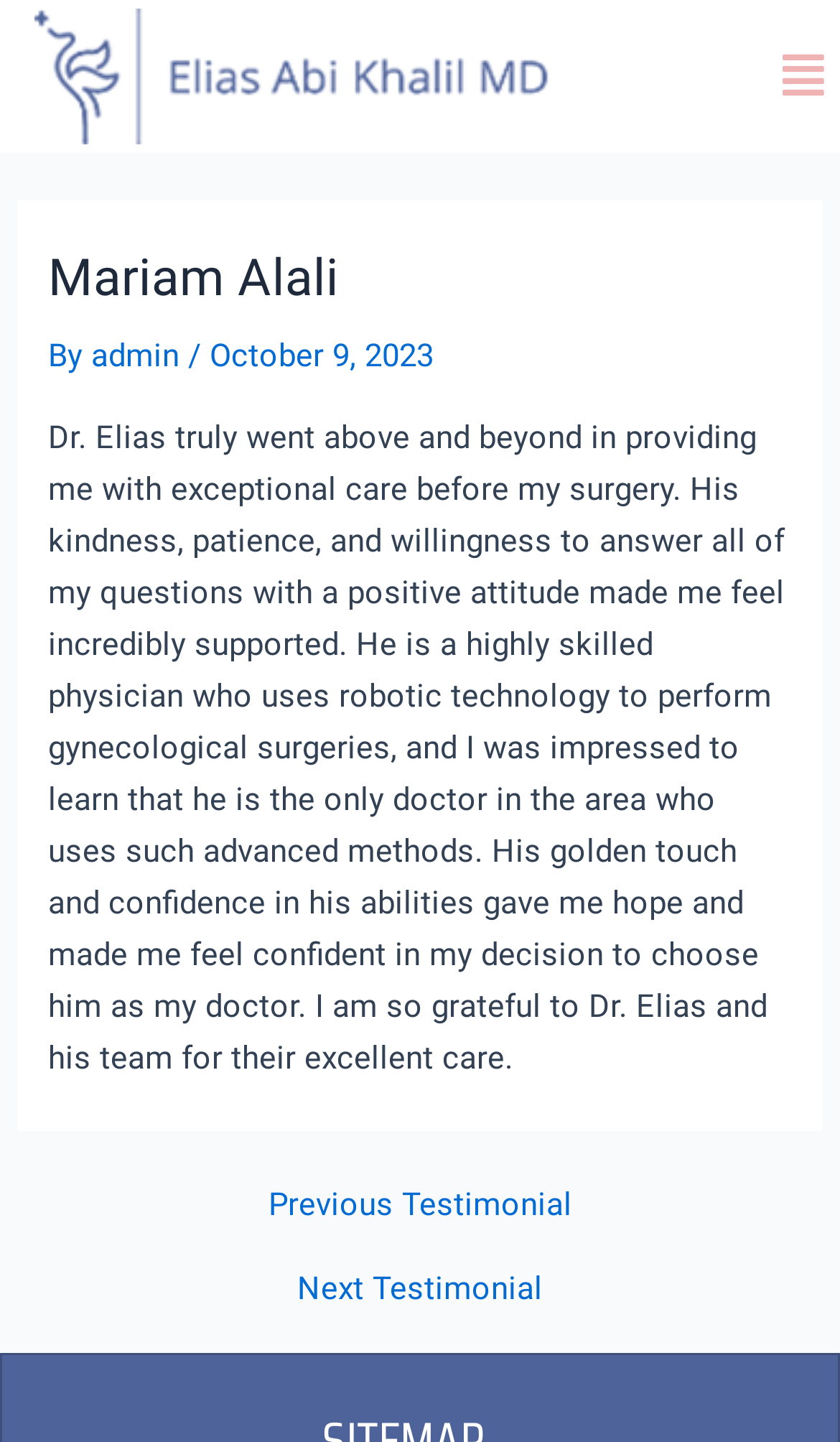Articulate a detailed summary of the webpage's content and design.

The webpage is about Dr. Elias Abi Khalil, a leader in endometriosis, fibroids, and advanced robotic pelvic surgery. At the top left of the page, there is a link. On the top right, there is a menu button with a popup menu. 

Below the menu button, there is a main section that occupies most of the page. Within this section, there is an article that contains a header with the title "Mariam Alali" and a subtitle "By admin, October 9, 2023". 

Below the header, there is a testimonial text that praises Dr. Elias Abi Khalil's exceptional care, kindness, and advanced surgical methods. The text is quite long and occupies a significant portion of the page.

At the bottom of the page, there is a post navigation section with two links: "Previous Testimonial" and "Next Testimonial", which are aligned horizontally and centered.